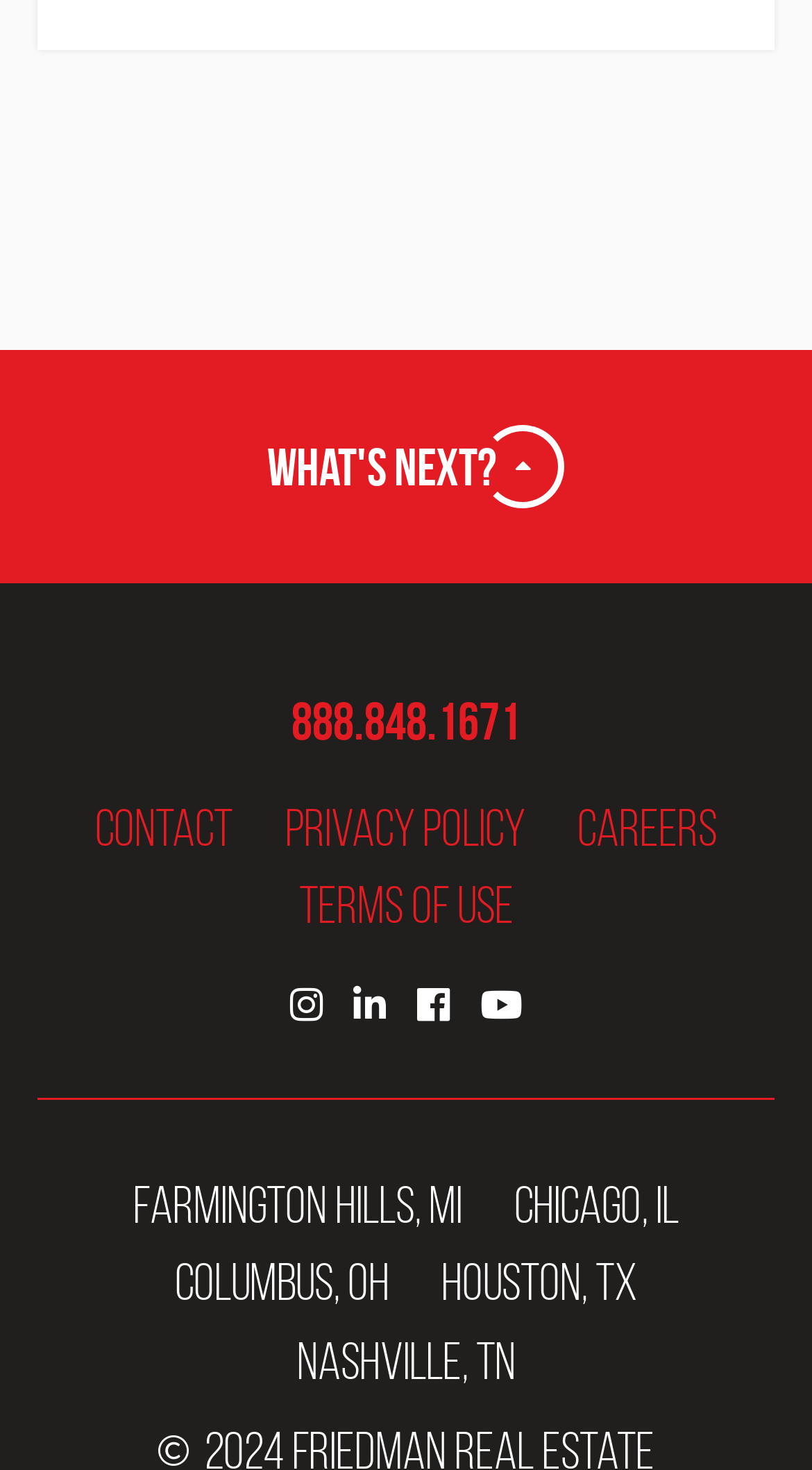Please find the bounding box for the UI component described as follows: "888.848.1671".

[0.359, 0.473, 0.641, 0.509]